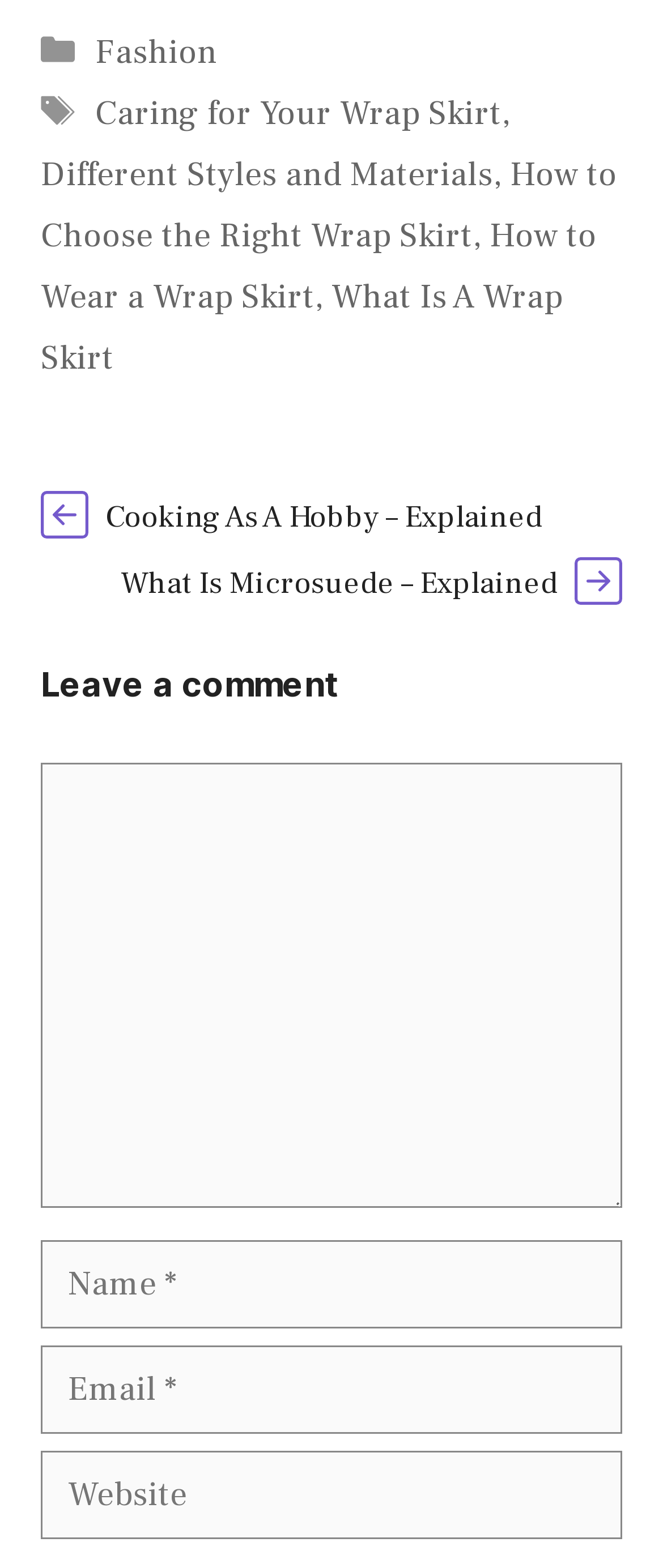Specify the bounding box coordinates of the element's area that should be clicked to execute the given instruction: "Click on the 'Cooking As A Hobby – Explained' link". The coordinates should be four float numbers between 0 and 1, i.e., [left, top, right, bottom].

[0.159, 0.317, 0.818, 0.342]